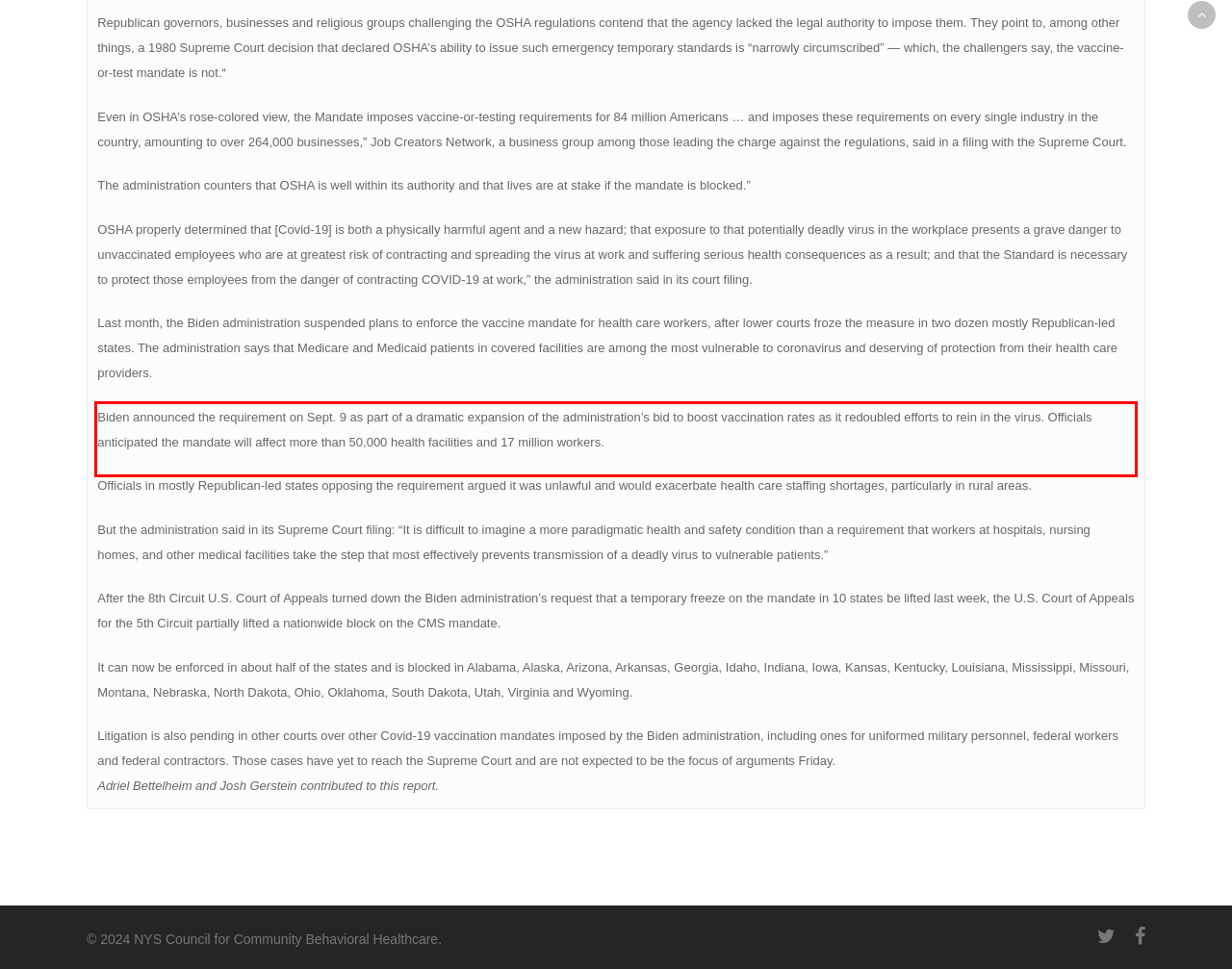Using the provided screenshot, read and generate the text content within the red-bordered area.

Biden announced the requirement on Sept. 9 as part of a dramatic expansion of the administration’s bid to boost vaccination rates as it redoubled efforts to rein in the virus. Officials anticipated the mandate will affect more than 50,000 health facilities and 17 million workers.